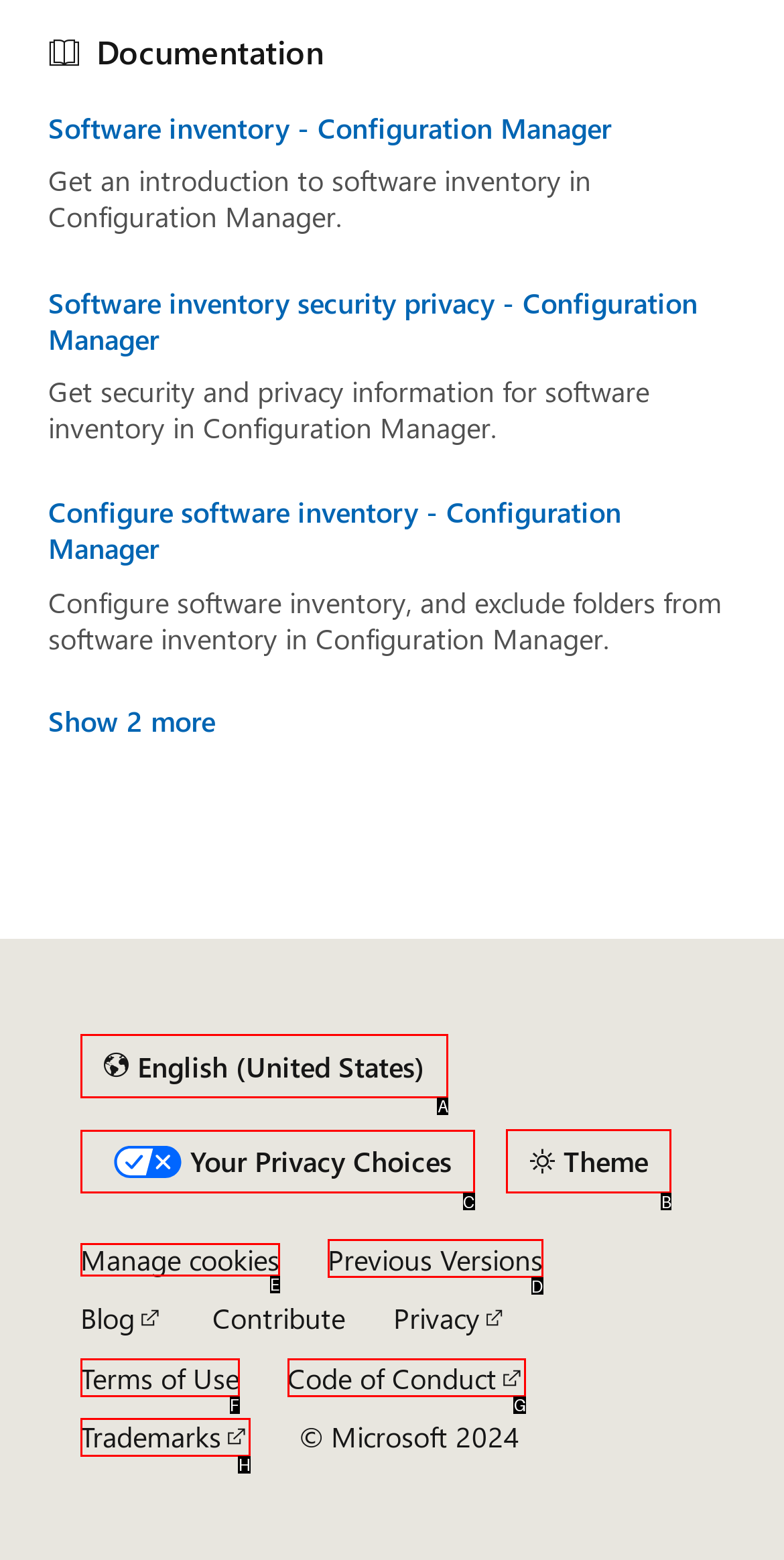Point out which UI element to click to complete this task: Select the 'Theme' option
Answer with the letter corresponding to the right option from the available choices.

B